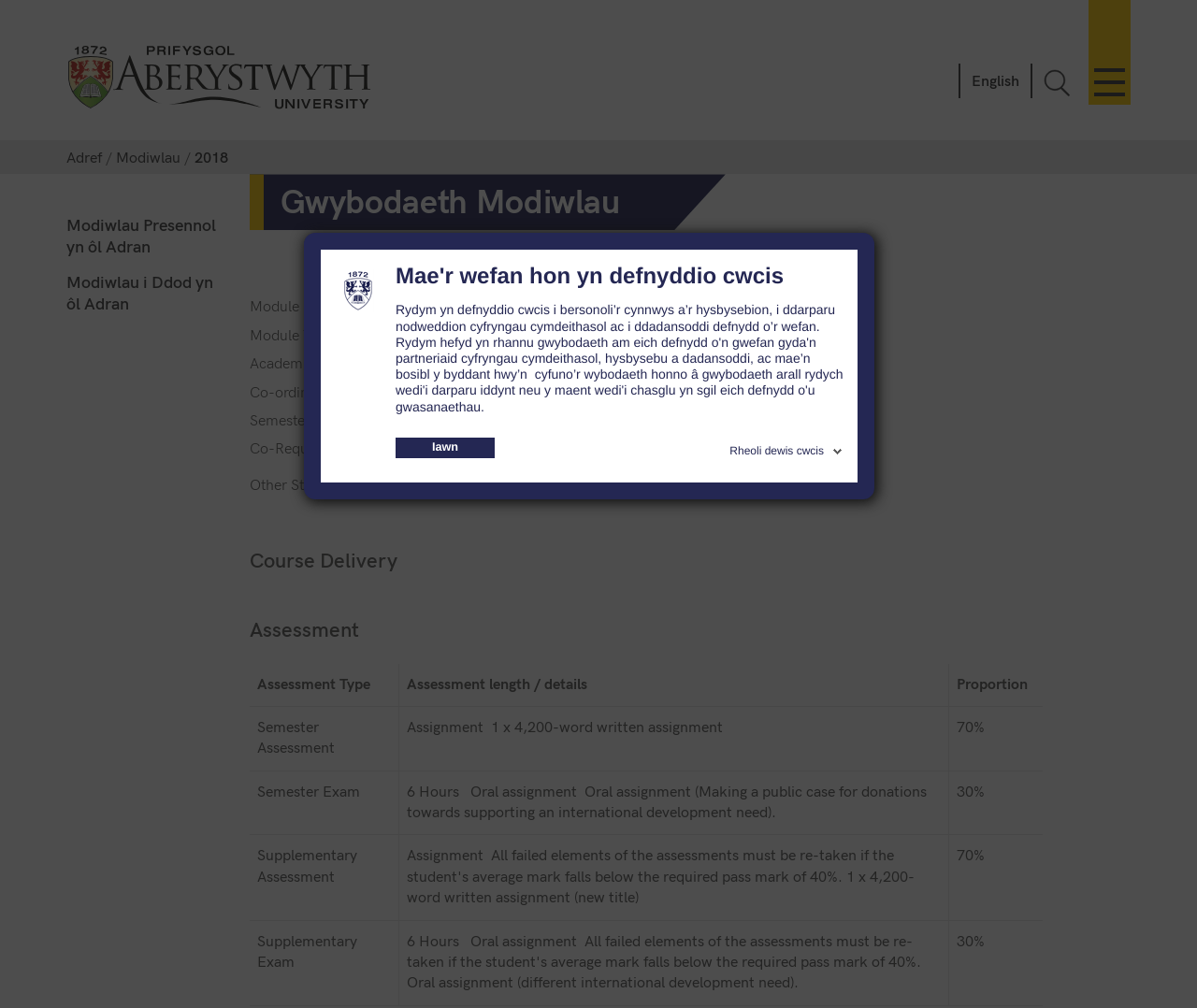Could you determine the bounding box coordinates of the clickable element to complete the instruction: "Toggle the menu"? Provide the coordinates as four float numbers between 0 and 1, i.e., [left, top, right, bottom].

[0.909, 0.0, 0.944, 0.104]